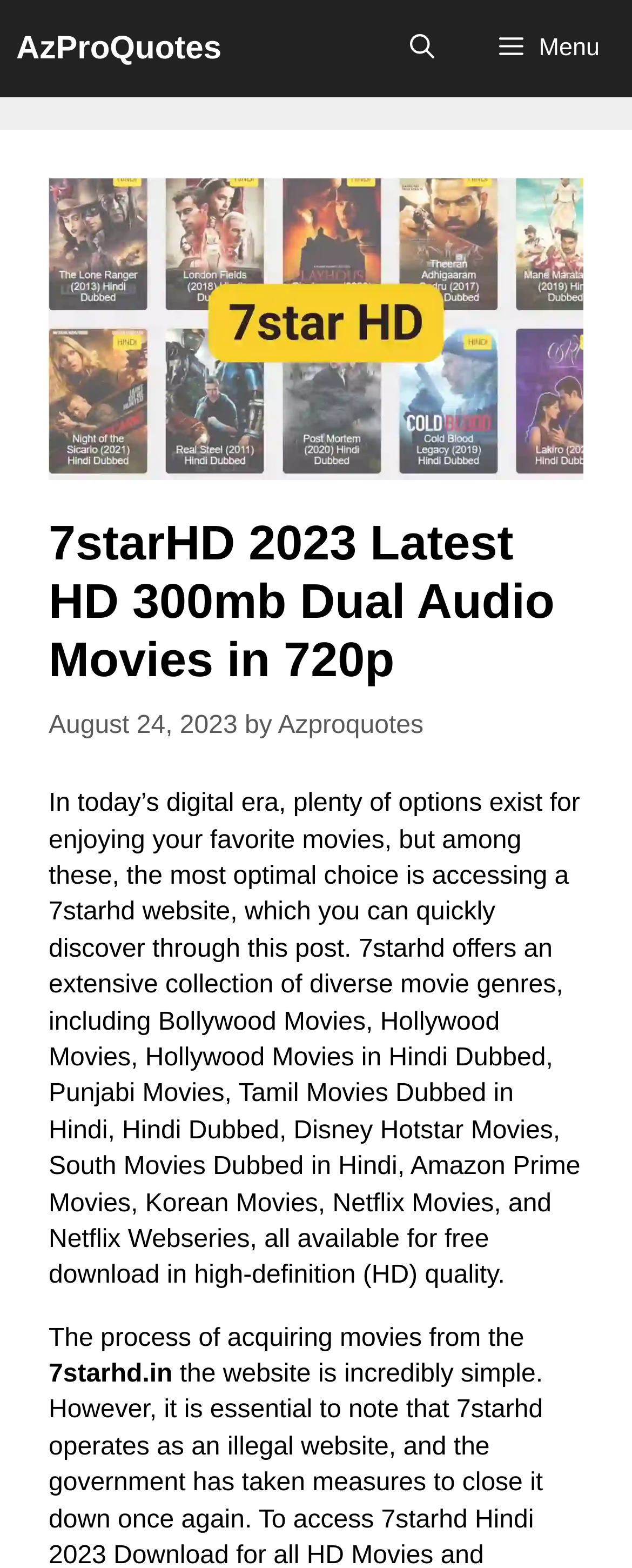Create a detailed description of the webpage's content and layout.

The webpage is about 7starHD, a website for downloading movies. At the top, there is a navigation bar with three elements: a link to "AzProQuotes" on the left, a search bar in the middle, and a "Menu" button on the right. Below the navigation bar, there is a large image that takes up most of the width, with a caption "7starhd 300mb movies".

Below the image, there is a header section with a heading that reads "7starHD 2023 Latest HD 300mb Dual Audio Movies in 720p". Next to the heading, there is a timestamp "August 24, 2023" and a link to "Azproquotes". 

The main content of the webpage is a long paragraph of text that describes the benefits of using 7starhd website for downloading movies. The text explains that 7starhd offers a wide range of movie genres, including Bollywood, Hollywood, and others, all available for free download in high-definition quality.

Below the main paragraph, there is another paragraph of text that continues to describe the process of acquiring movies from the 7starhd website. The text mentions the website's URL, "7starhd.in".